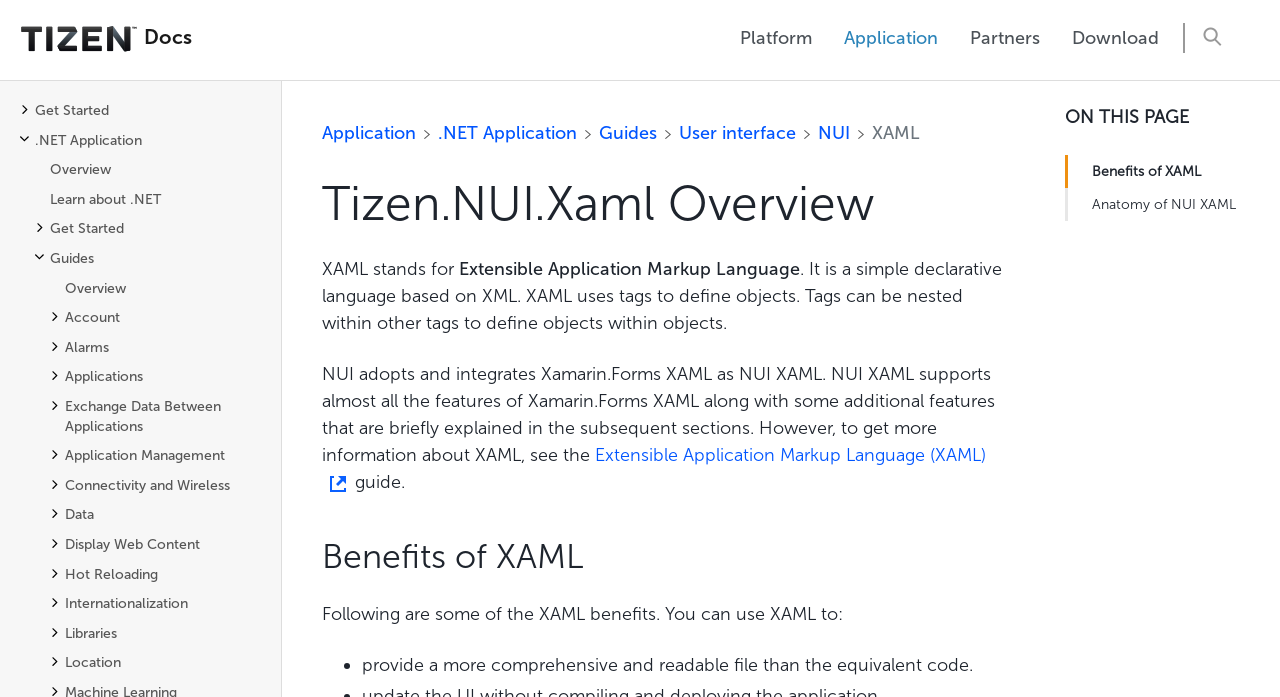Locate the bounding box coordinates of the clickable region to complete the following instruction: "Click the 'Overview' link."

[0.0, 0.223, 0.219, 0.265]